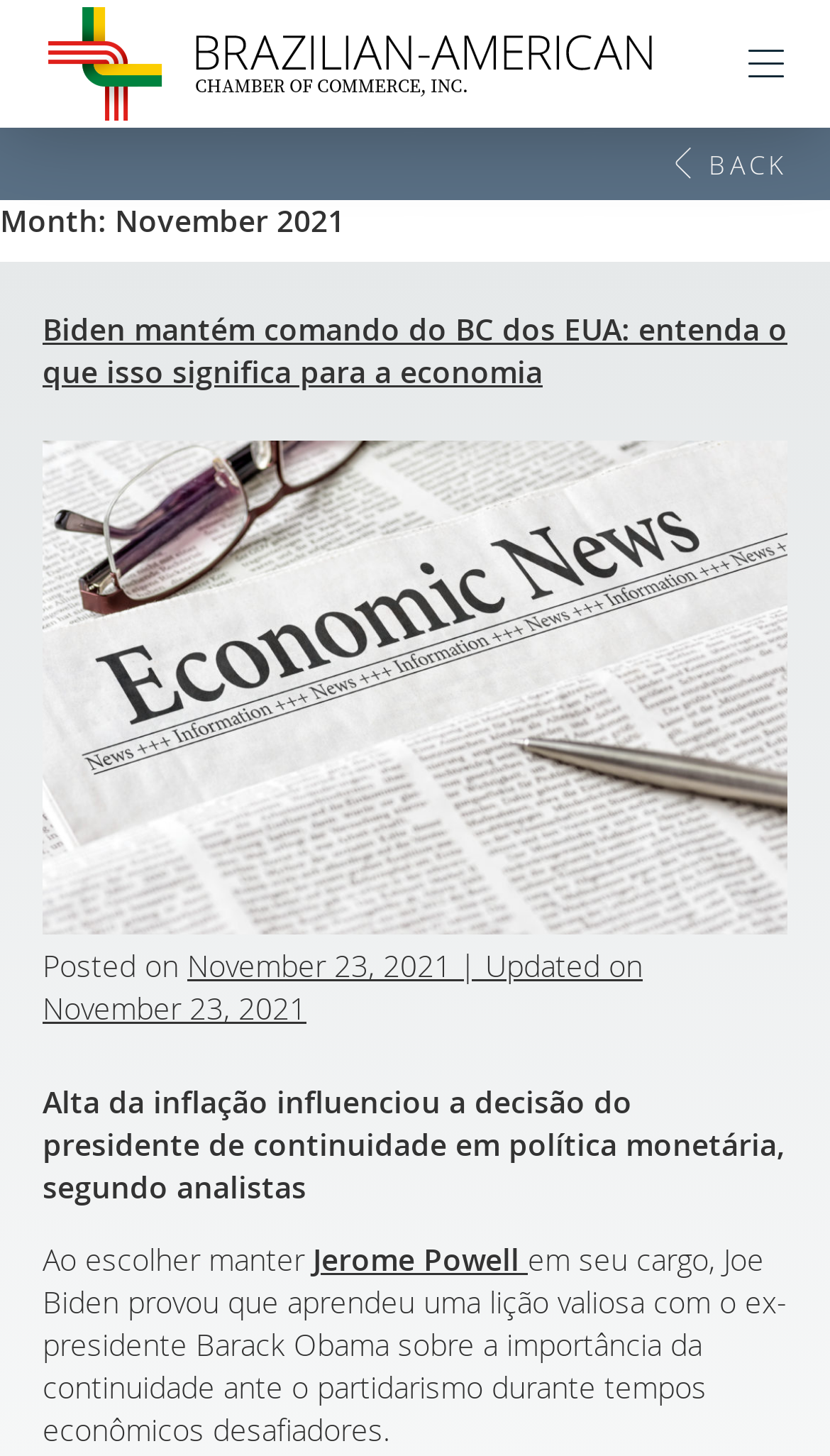Please mark the clickable region by giving the bounding box coordinates needed to complete this instruction: "Read about Biden maintaining command of the US Federal Reserve".

[0.051, 0.212, 0.949, 0.27]